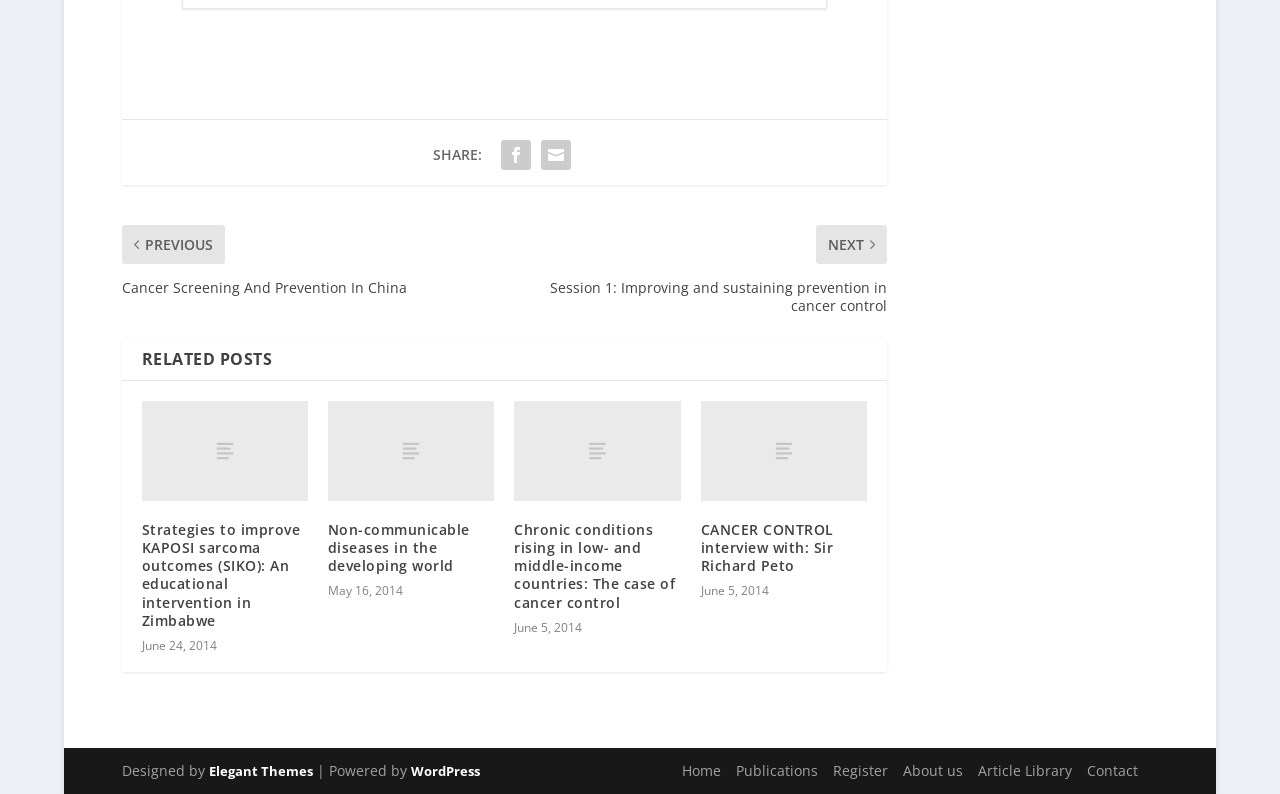Please answer the following question using a single word or phrase: 
How many links are below the 'RELATED POSTS' heading?

4